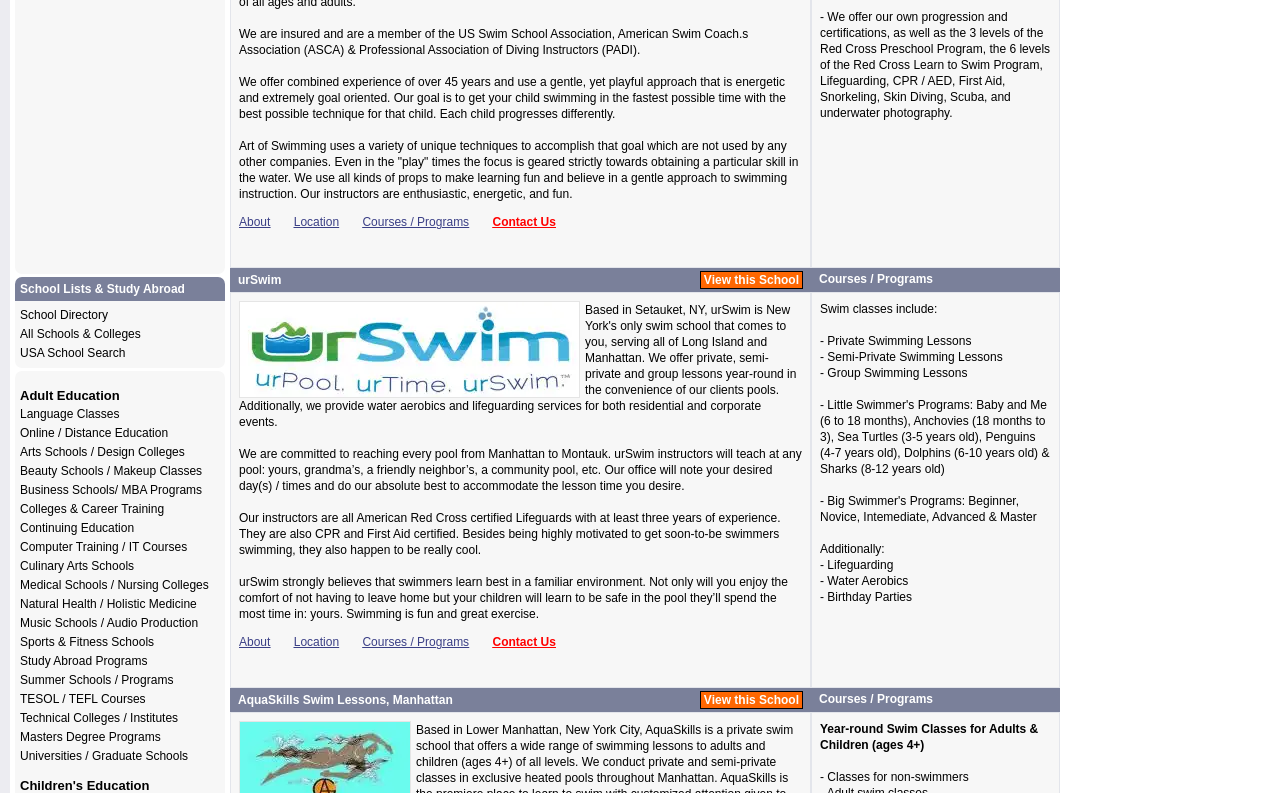Provide your answer to the question using just one word or phrase: What is the goal of urSwim instructors?

Get children swimming in the fastest possible time